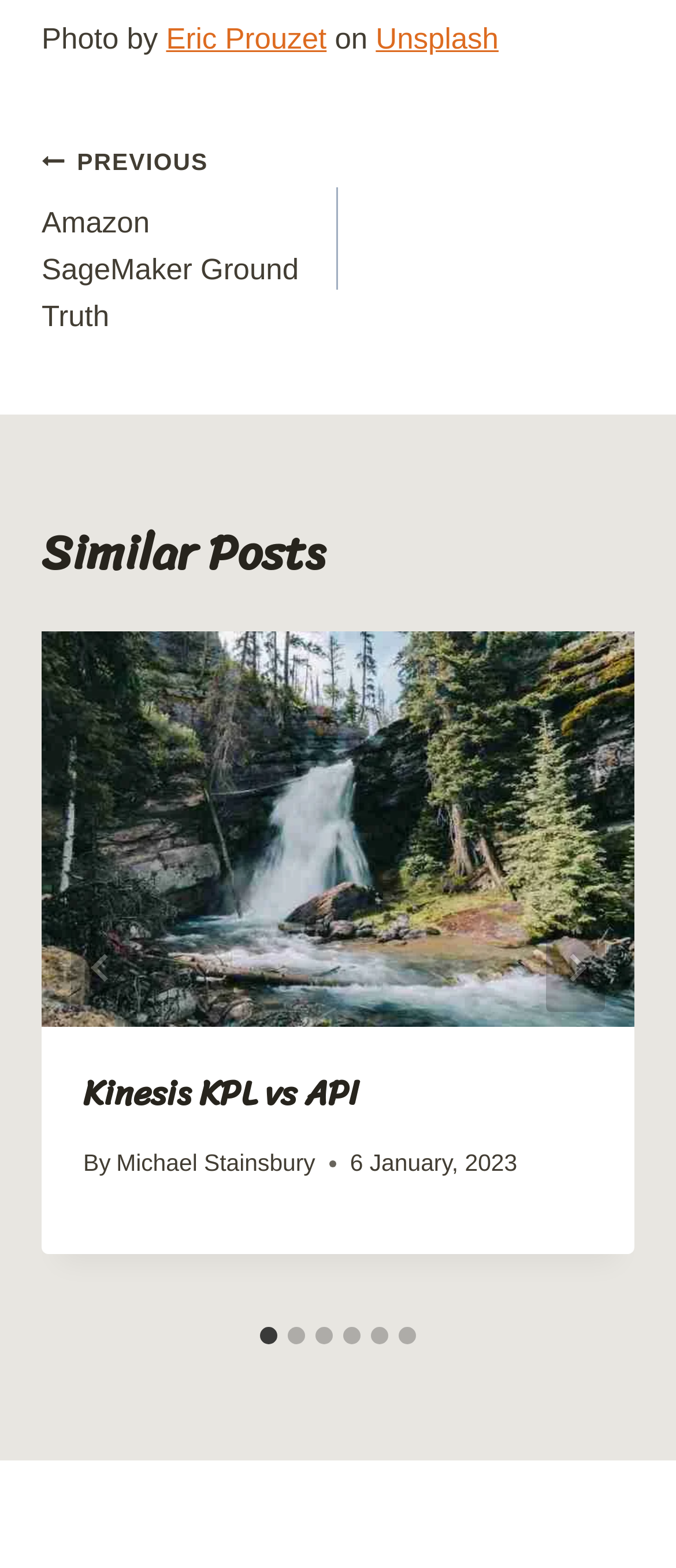Determine the bounding box coordinates of the clickable region to follow the instruction: "Read post 'Kinesis KPL vs API'".

[0.062, 0.403, 0.938, 0.655]